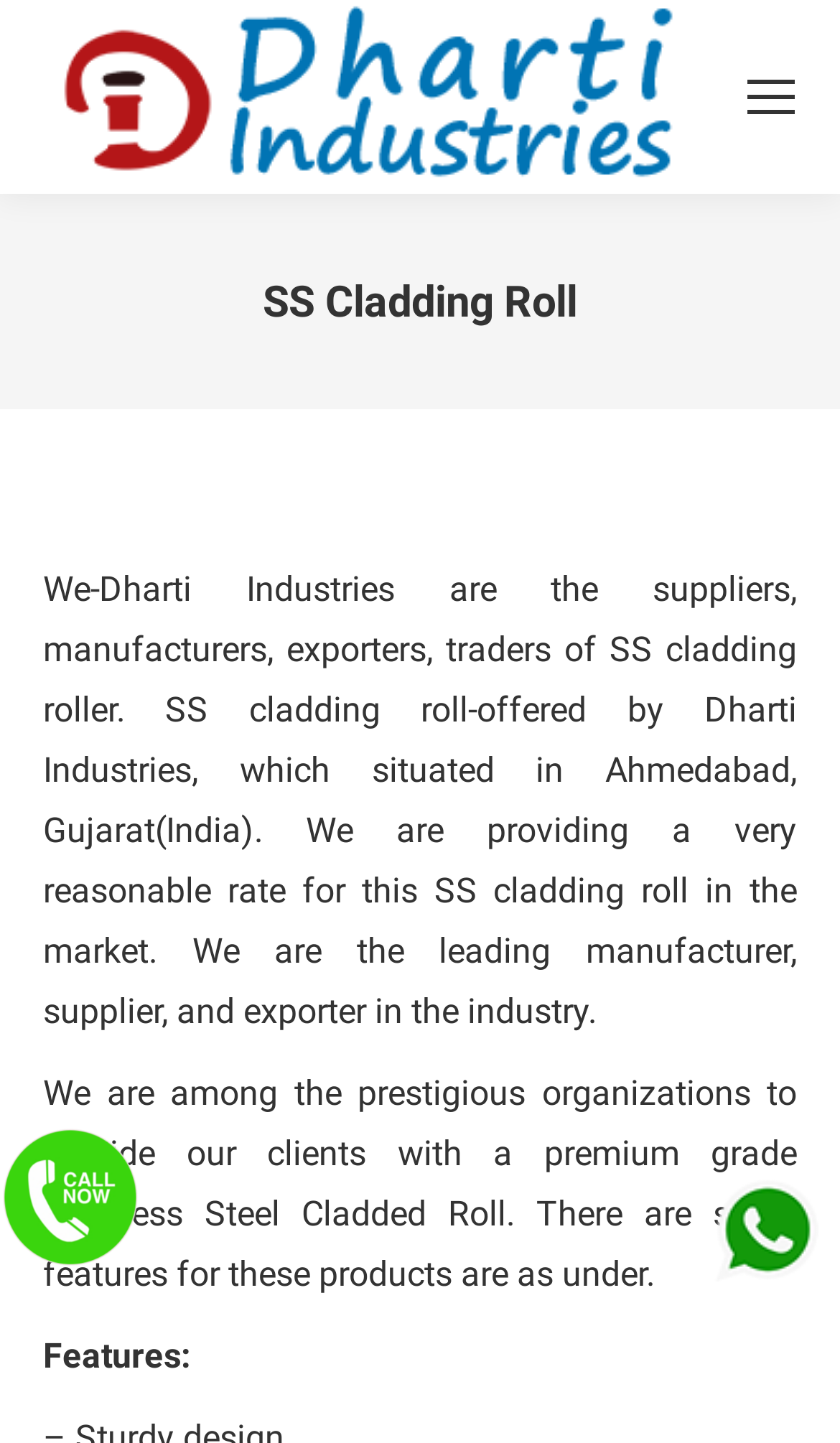Using the details in the image, give a detailed response to the question below:
Where is Dharti Industry situated?

The location of Dharti Industry can be found in the paragraph of text that describes the company. It is mentioned that the company is situated in Ahmedabad, Gujarat, India.